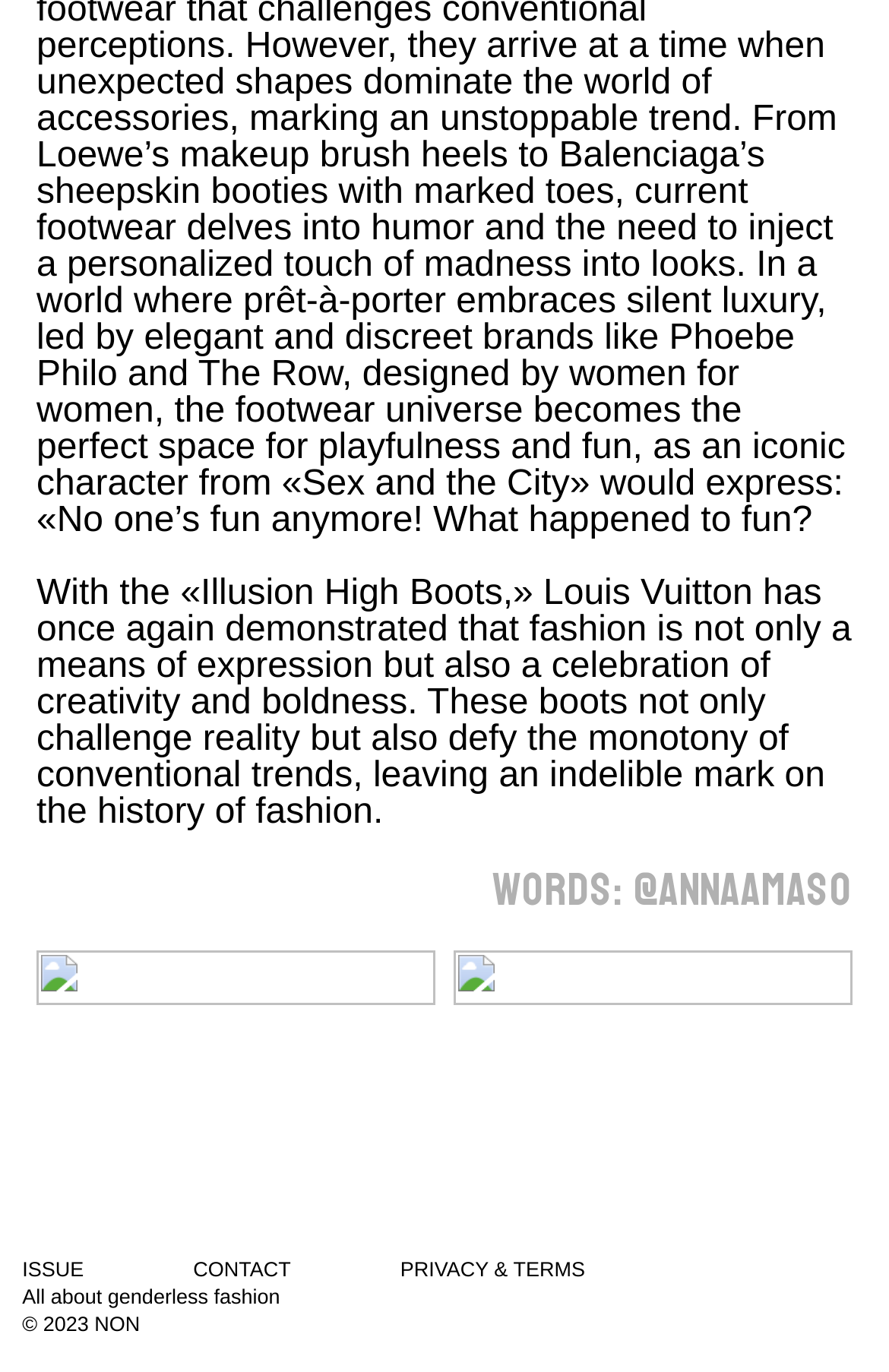What is the copyright year of the website?
Please answer the question with as much detail as possible using the screenshot.

The copyright year of the website is 2023, as indicated by the text '© 2023 NON' at the bottom of the page.